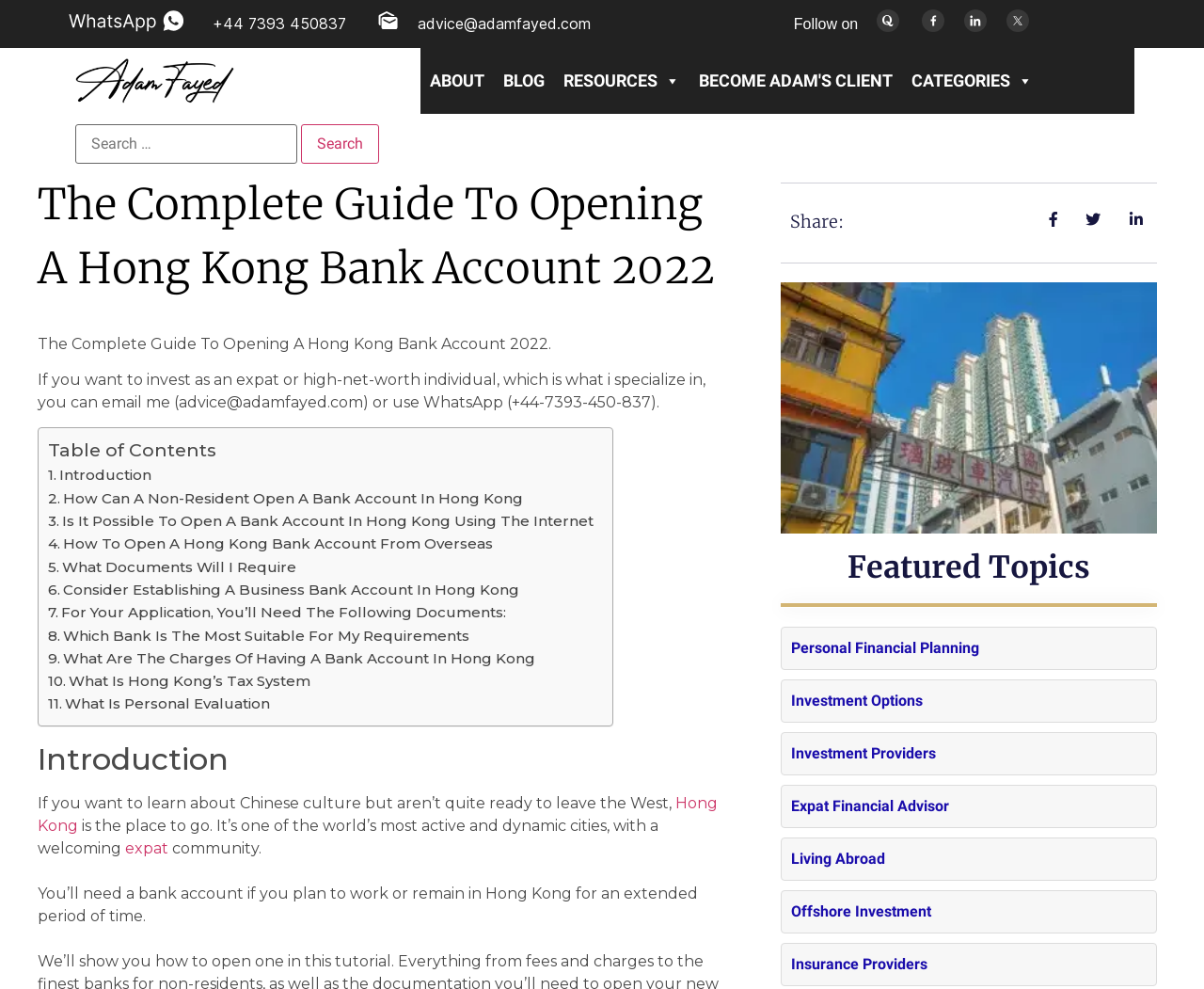What is the author's area of specialization?
Give a comprehensive and detailed explanation for the question.

The author mentions 'If you want to invest as an expat or high-net-worth individual, which is what i specialize in...' which suggests that the author specializes in providing advice or services to expat or high-net-worth individuals.